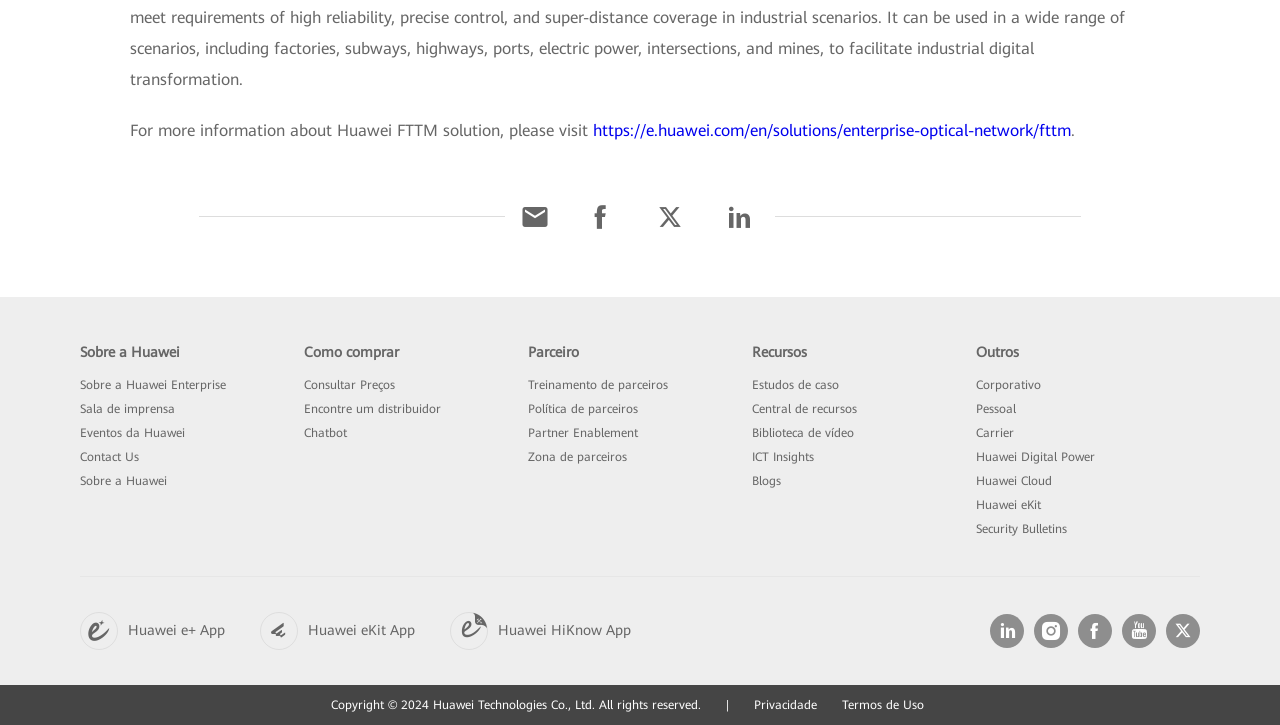Please examine the image and provide a detailed answer to the question: What is the copyright year mentioned on the webpage?

The webpage has a static text at the bottom mentioning 'Copyright © 2024 Huawei Technologies Co., Ltd. All rights reserved.', indicating that the copyright year is 2024.